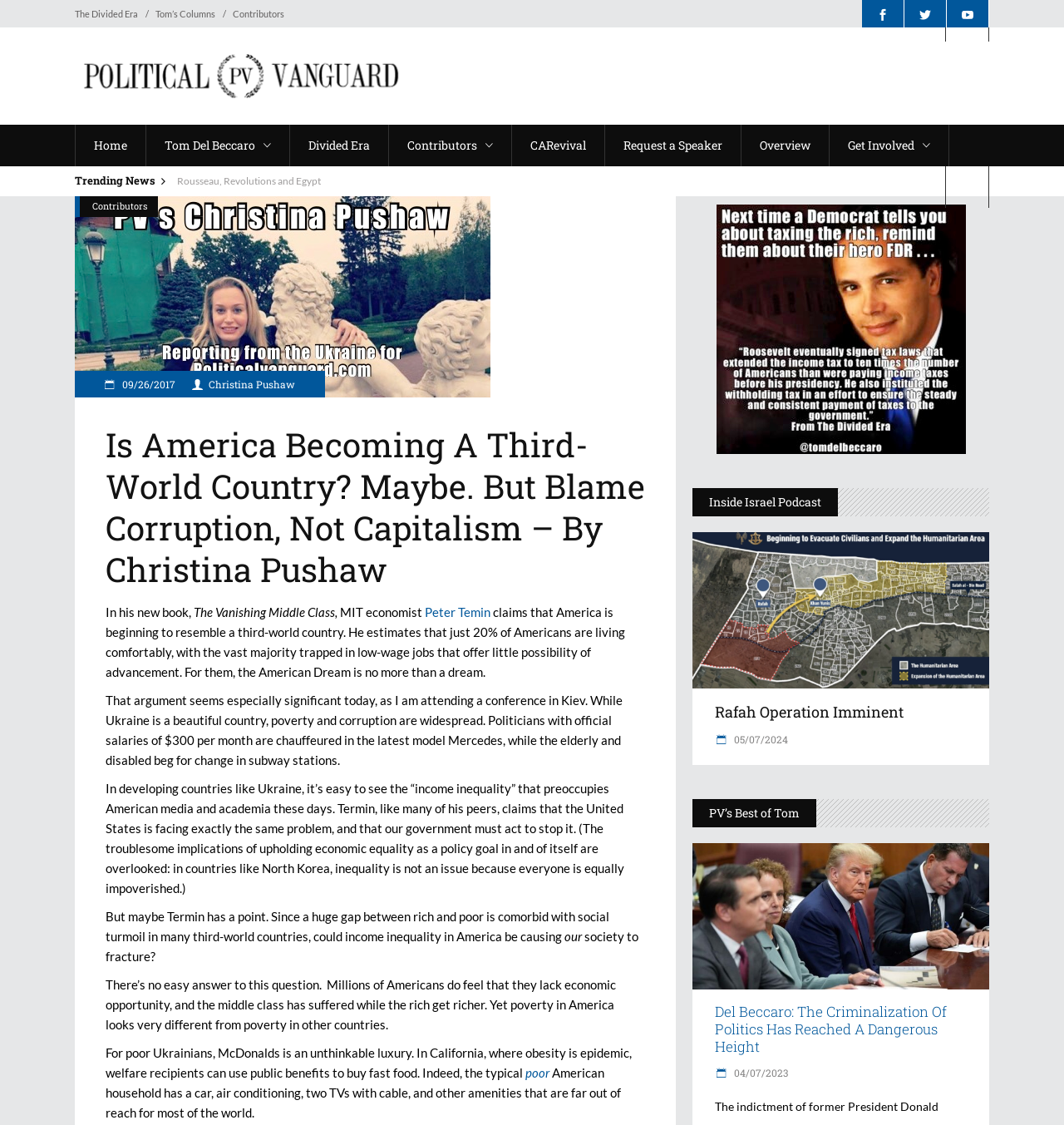How many links are in the top navigation bar?
Using the visual information, respond with a single word or phrase.

7